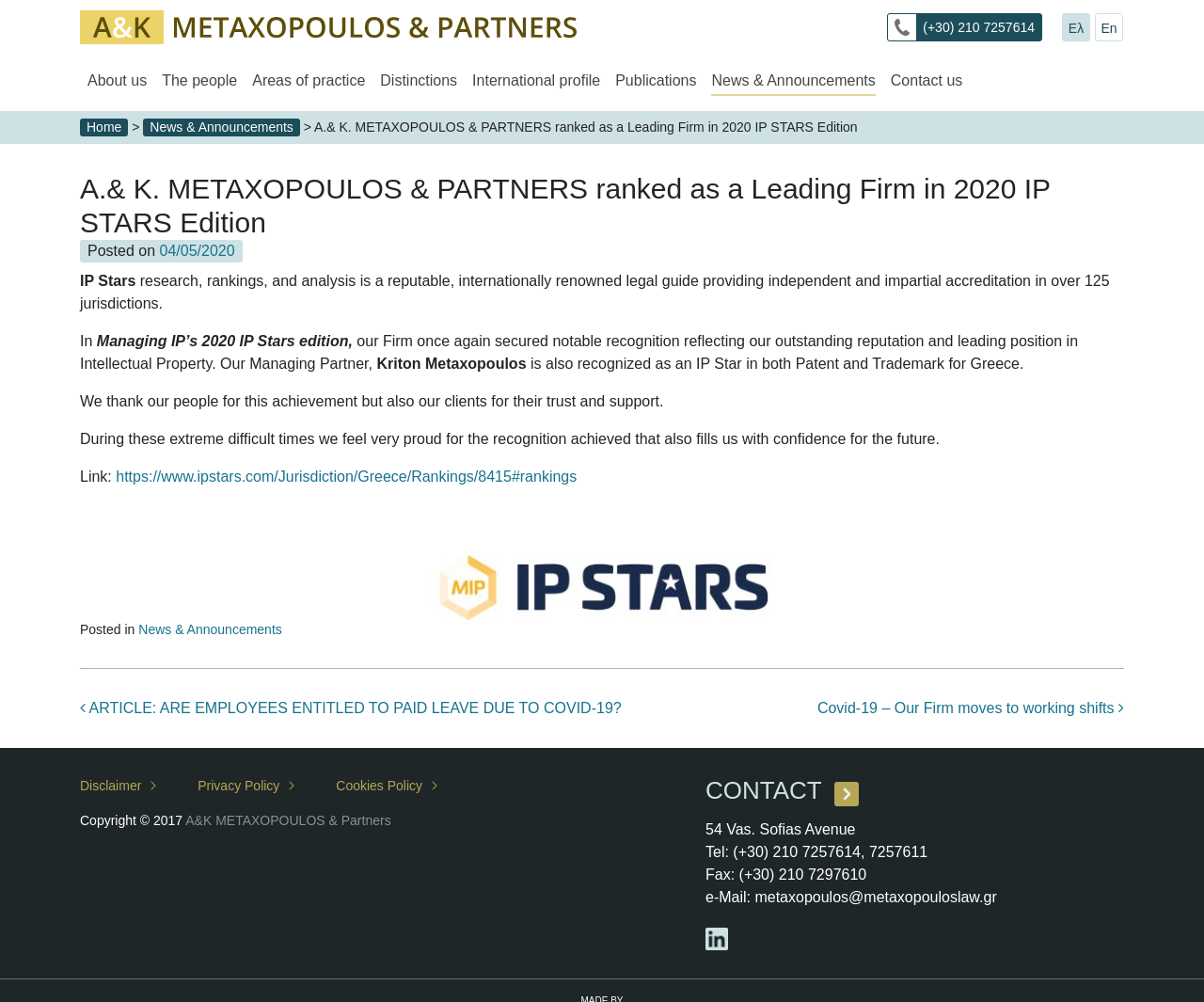Please specify the coordinates of the bounding box for the element that should be clicked to carry out this instruction: "Read about Policies and Terms of Use". The coordinates must be four float numbers between 0 and 1, formatted as [left, top, right, bottom].

None